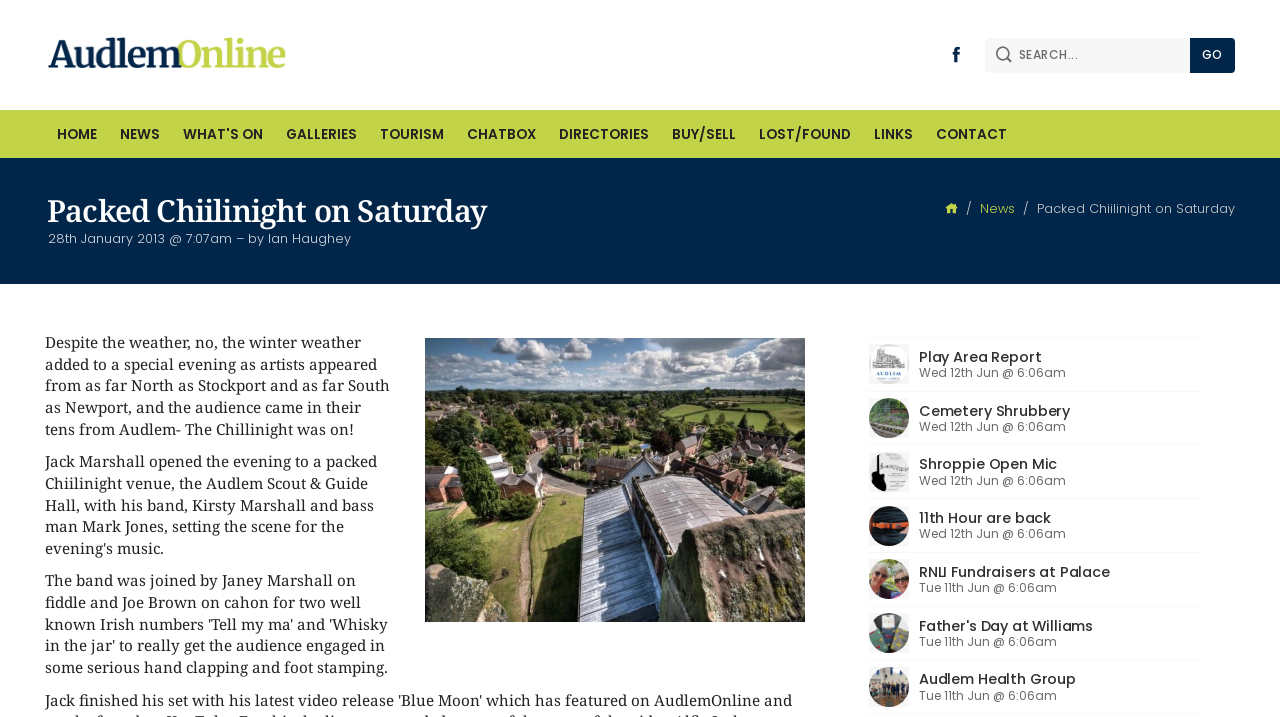Identify the webpage's primary heading and generate its text.

Packed Chiilinight on Saturday